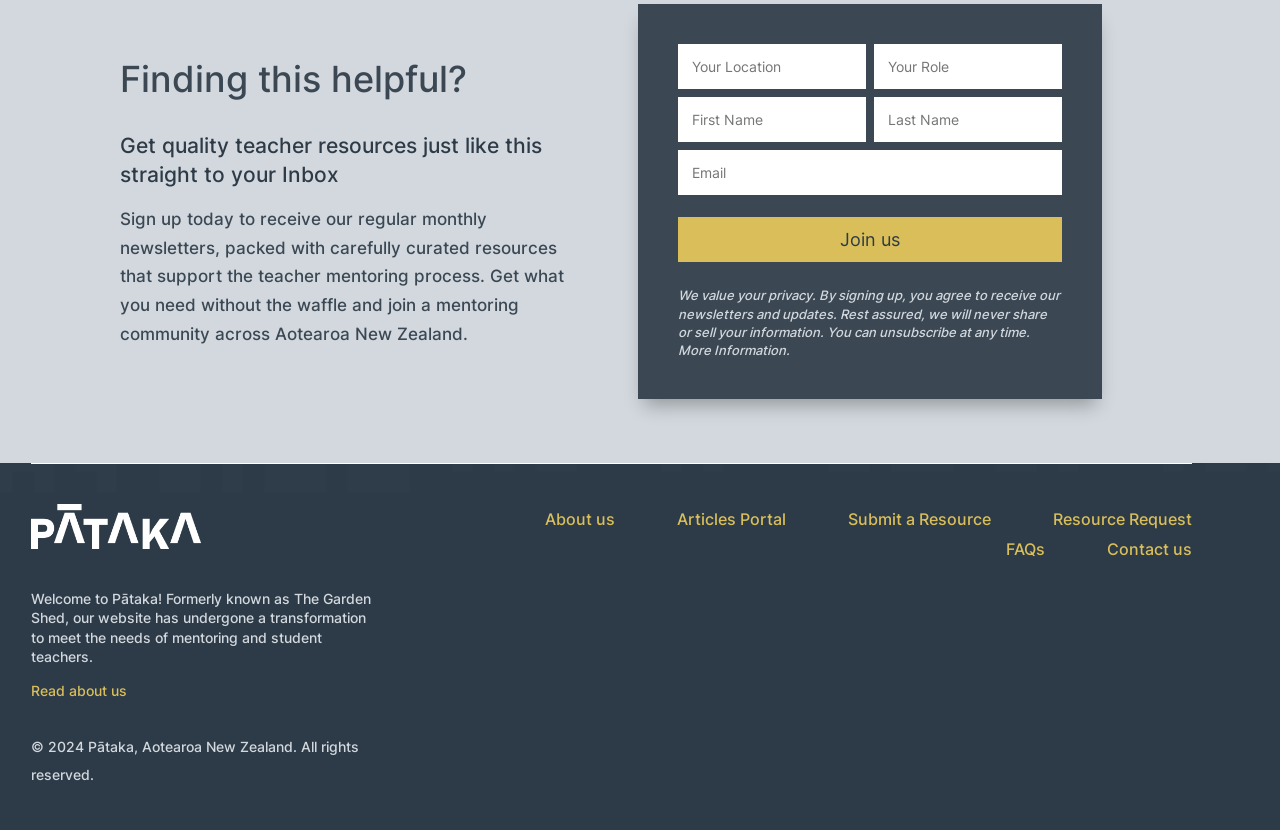Identify the bounding box coordinates necessary to click and complete the given instruction: "Submit a resource".

[0.662, 0.616, 0.774, 0.643]